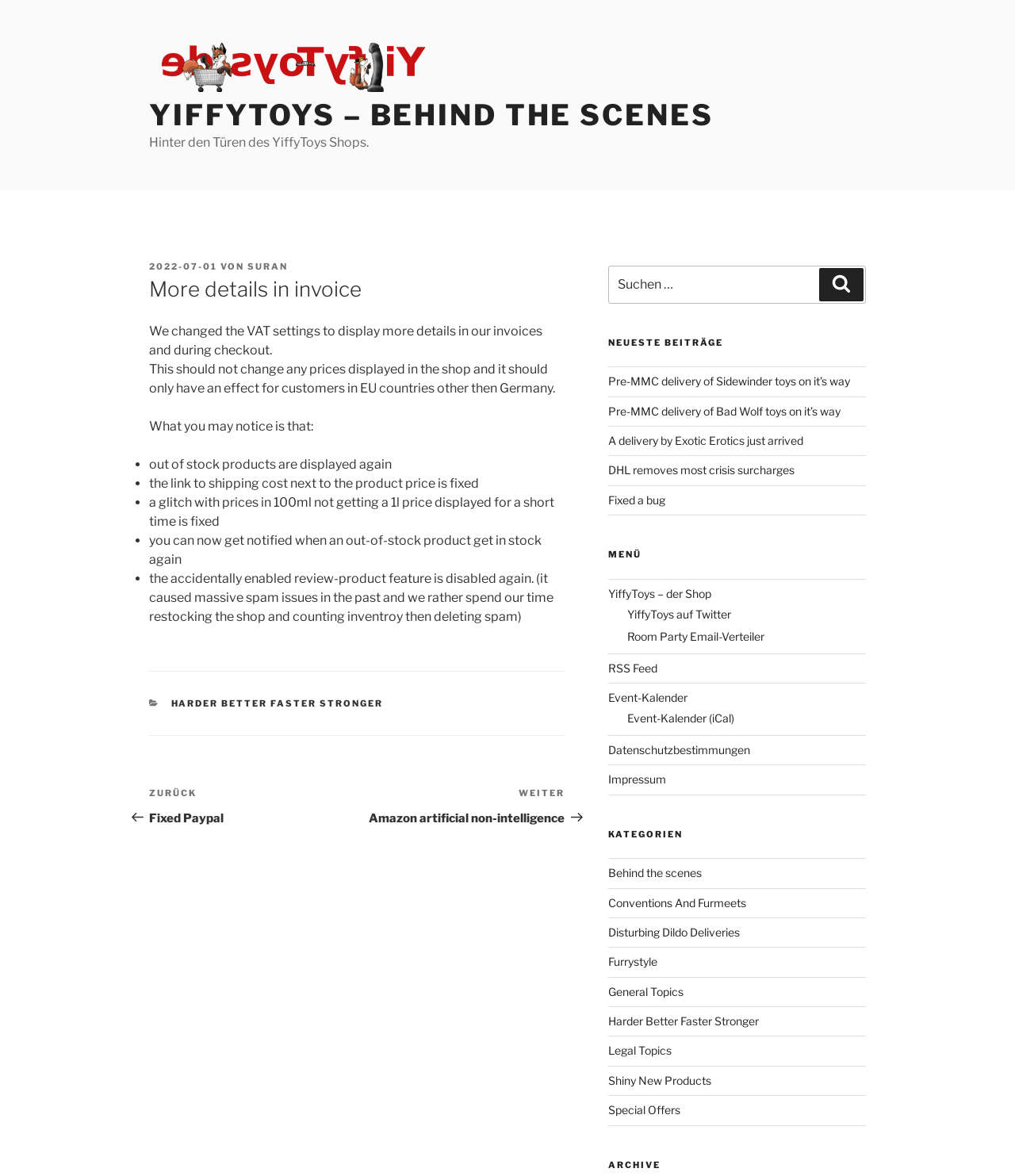Offer an in-depth caption of the entire webpage.

This webpage is about YiffyToys, a shop that sells adult toys and accessories. At the top of the page, there is a link to "YiffyToys - Behind the scenes" and an image with the same text. Below this, there is a main section that contains an article with a heading "More details in invoice". The article explains that the shop has changed its VAT settings to display more details in invoices and during checkout, and lists several changes that customers may notice, including the display of out-of-stock products, fixed links to shipping costs, and the ability to receive notifications when out-of-stock products become available again.

To the right of the main section, there is a search bar with a label "Suche nach:" and a button "Suchen". Below the search bar, there are several headings and links to different sections of the website, including "NEUESTE BEITRÄGE" (latest posts), "MENÜ" (menu), and "KATEGORIEN" (categories). The "NEUESTE BEITRÄGE" section lists several links to recent posts, including "Pre-MMC delivery of Sidewinder toys on it’s way" and "DHL removes most crisis surcharges". The "MENÜ" section lists links to various pages, including the shop's Twitter page, an email newsletter, and an RSS feed. The "KATEGORIEN" section lists links to different categories of posts, including "Behind the scenes", "Conventions And Furmeets", and "Shiny New Products".

At the bottom of the page, there is a footer section with a heading "KATEGORIEN" and a link to "HARDER BETTER FASTER STRONGER". There is also a navigation section with links to "Beiträge" (posts) and "Nächster Beitrag" (next post).